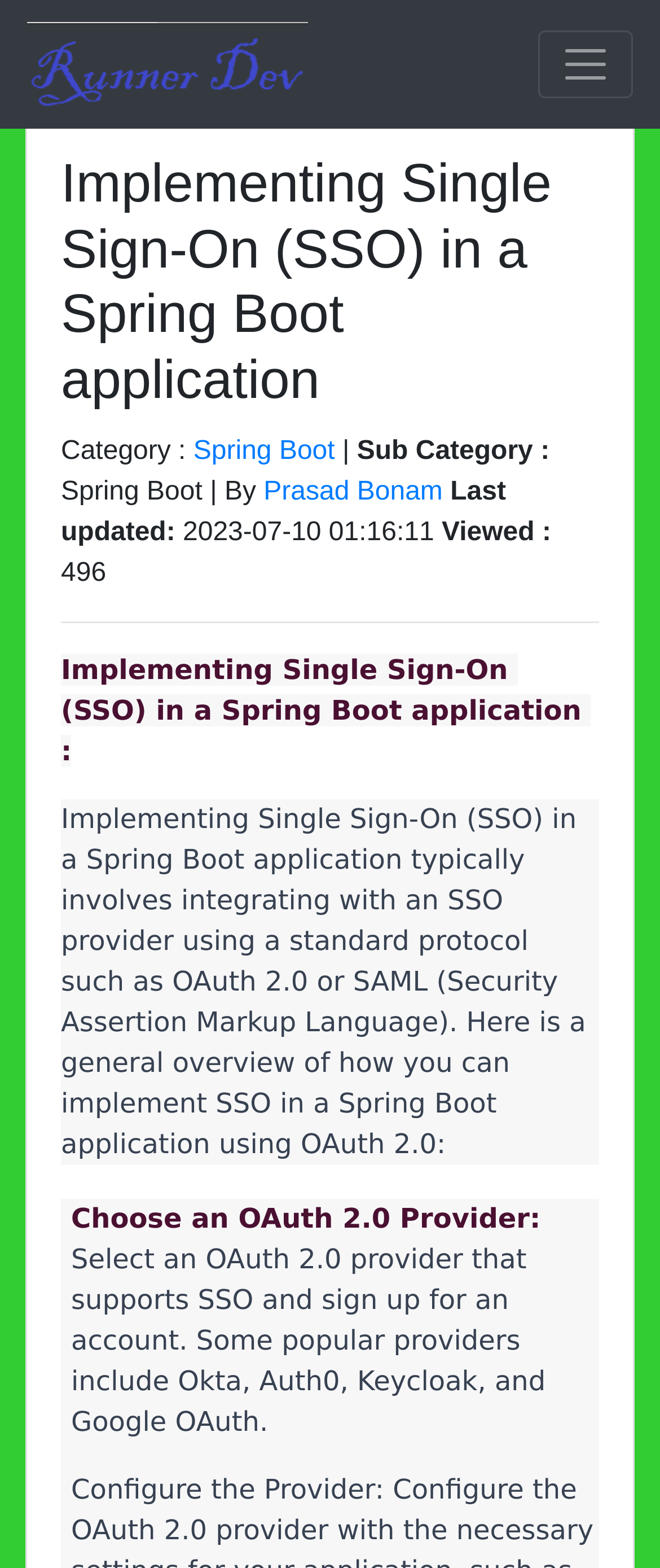How many views does the article have?
Using the image as a reference, give an elaborate response to the question.

The number of views of the article is mentioned in the section below the article title, where it says 'Viewed :' followed by the number '496'.